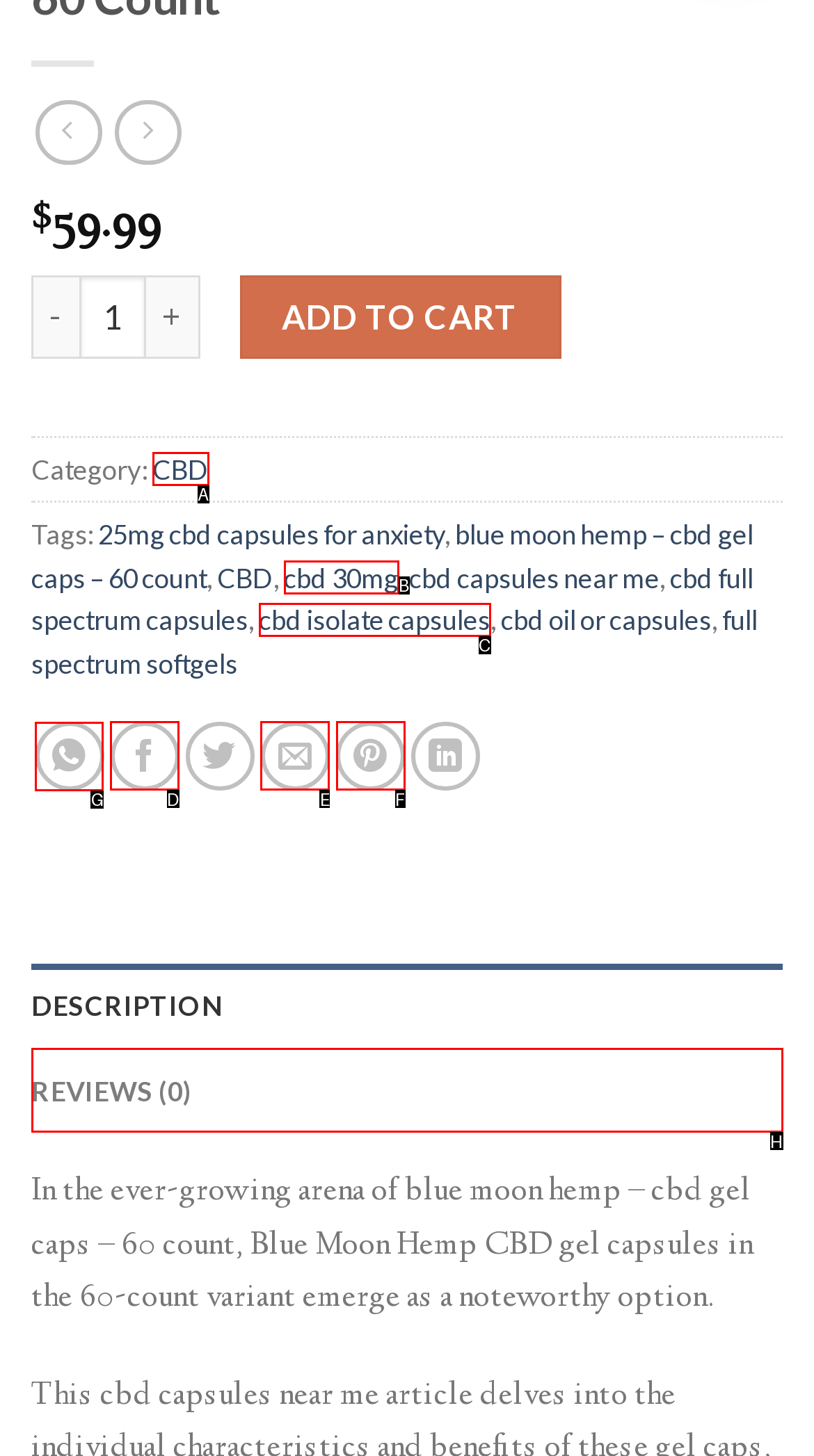Decide which HTML element to click to complete the task: Click the 'Share on WhatsApp' link Provide the letter of the appropriate option.

G